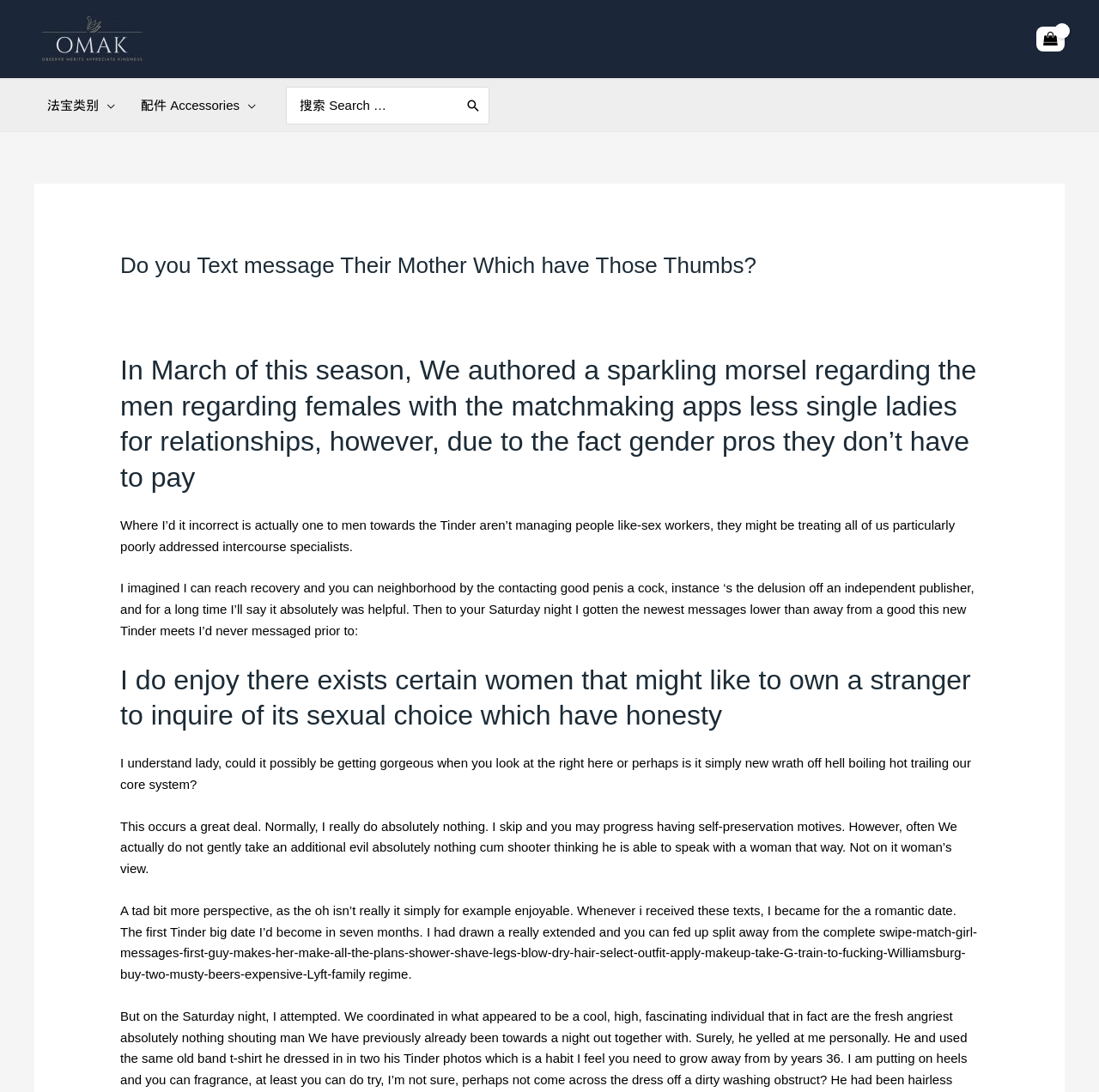Is the shopping cart empty?
Please look at the screenshot and answer in one word or a short phrase.

Yes